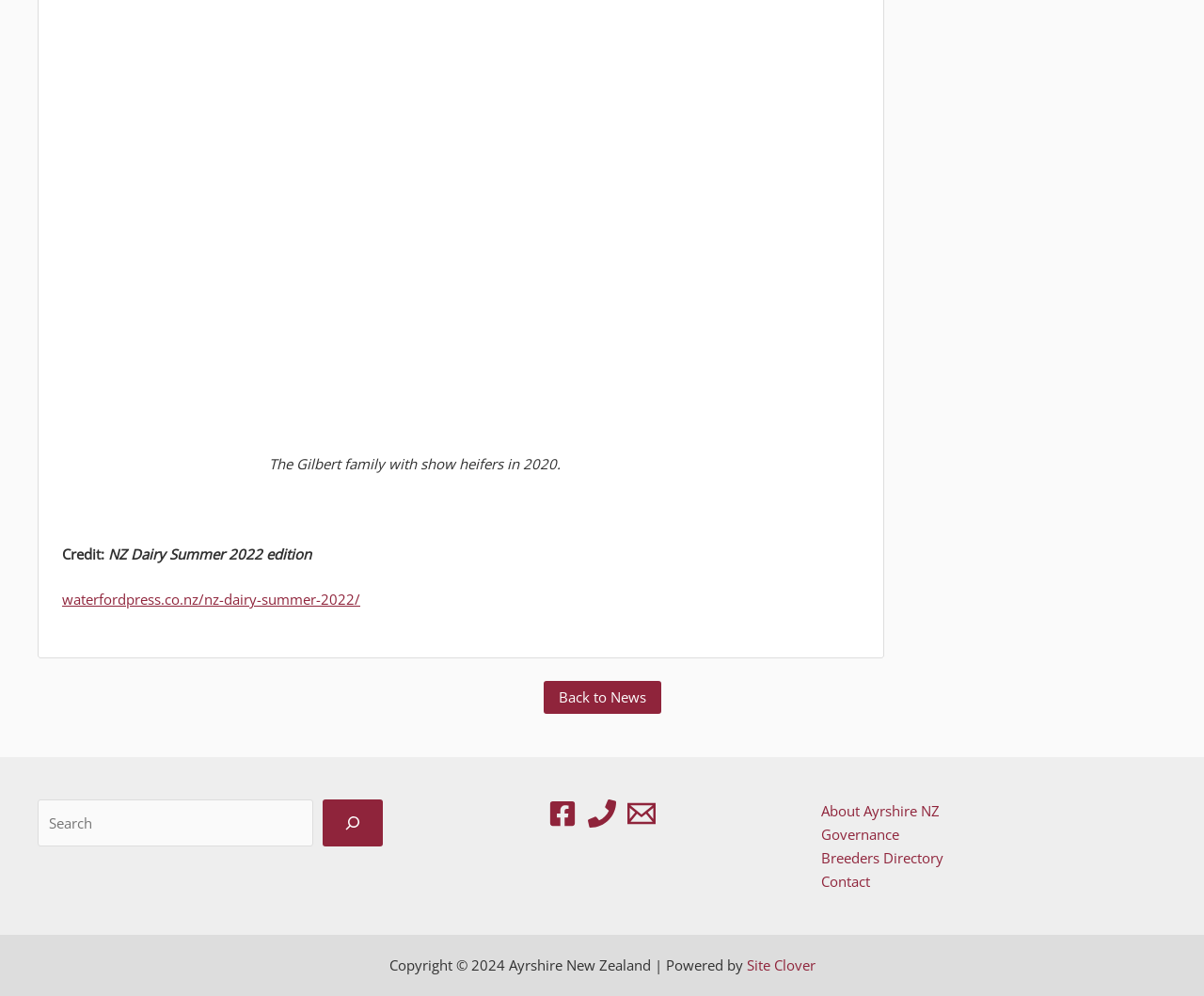Please give a concise answer to this question using a single word or phrase: 
What is the purpose of the navigation section?

Site Navigation